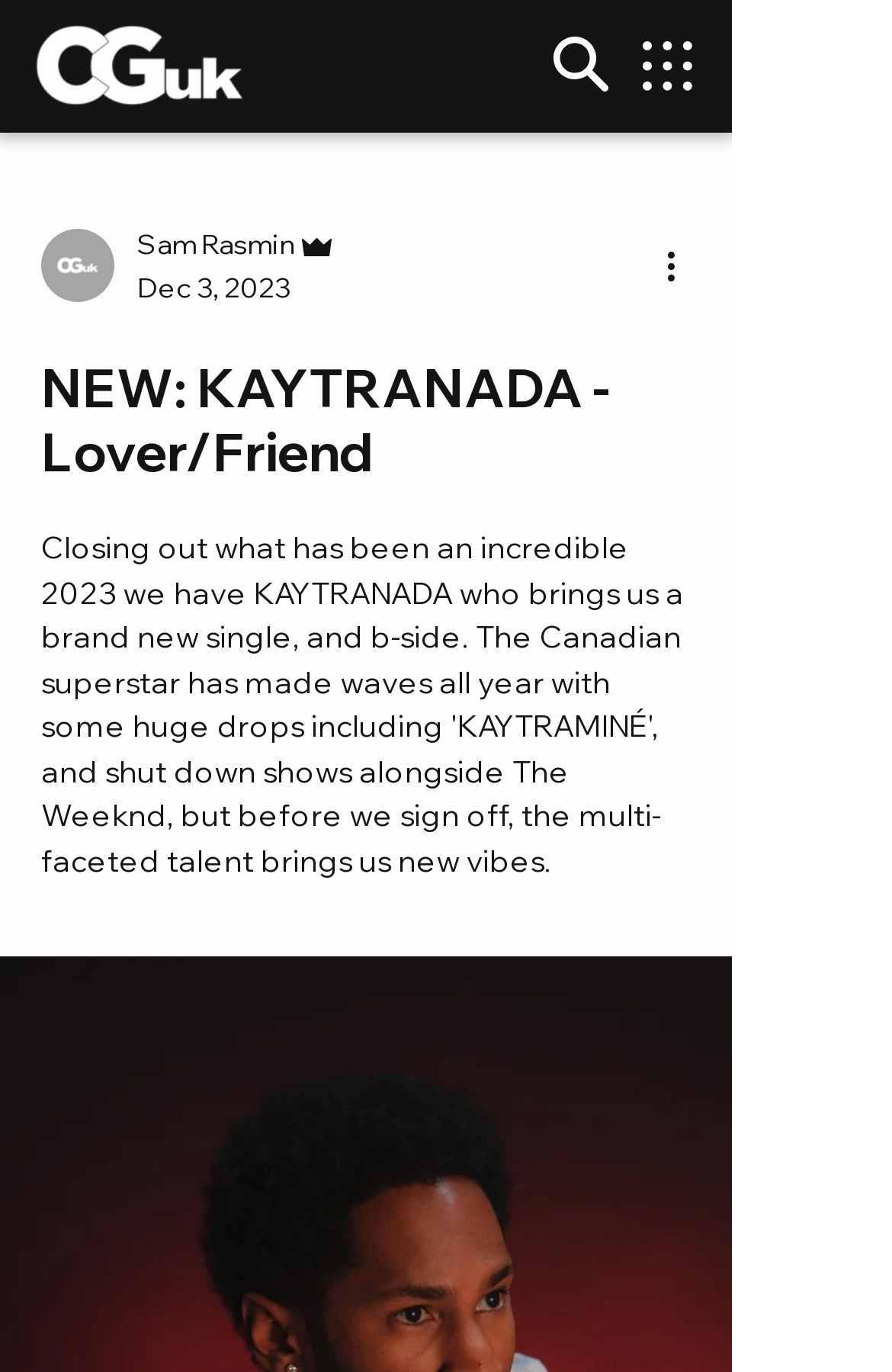What is the type of the CGuk logo?
Based on the screenshot, respond with a single word or phrase.

Image